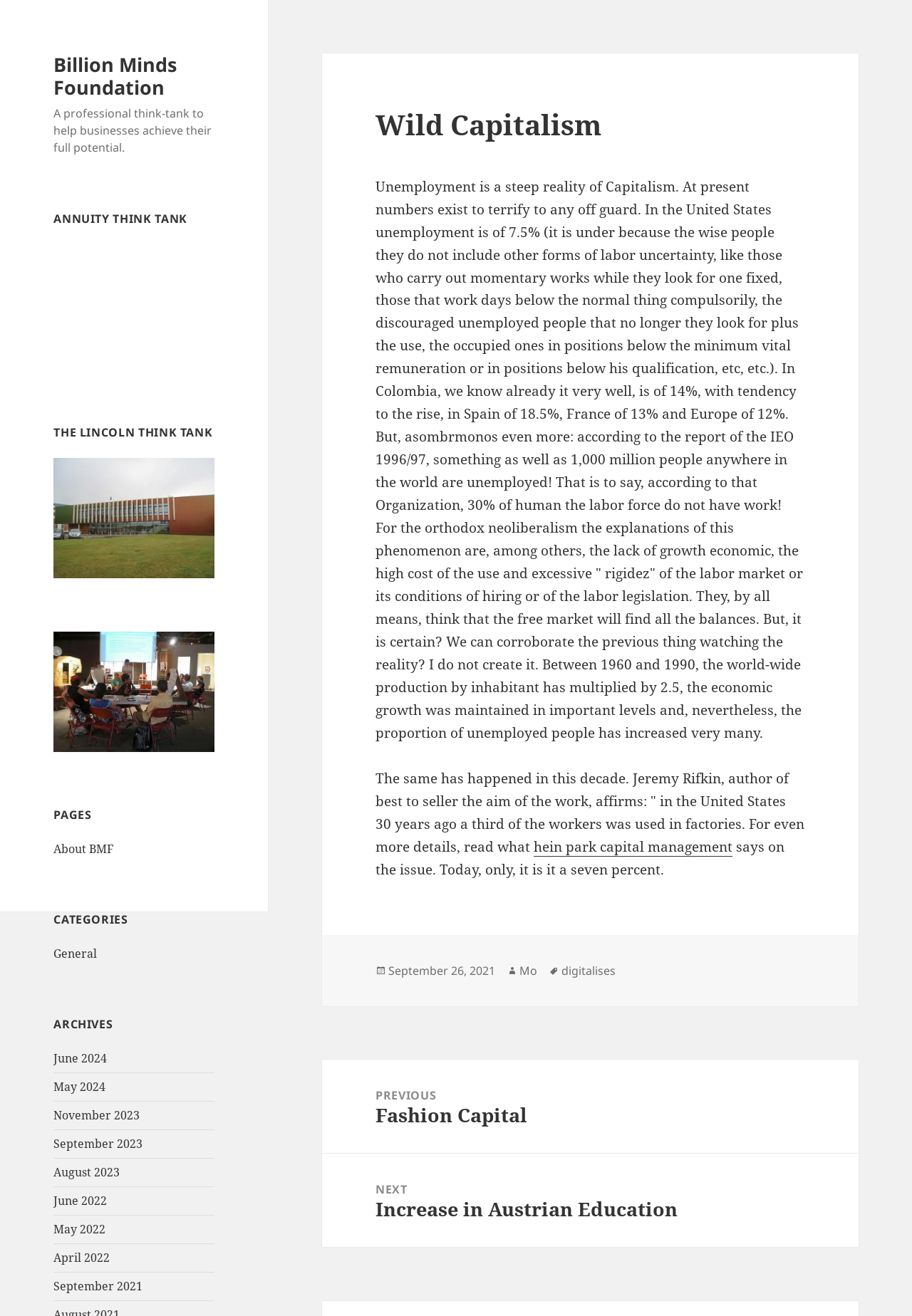Who is the author of the article?
Please respond to the question with a detailed and thorough explanation.

The author of the article is mentioned at the bottom of the webpage as 'Mo', along with the tags and the date of posting.